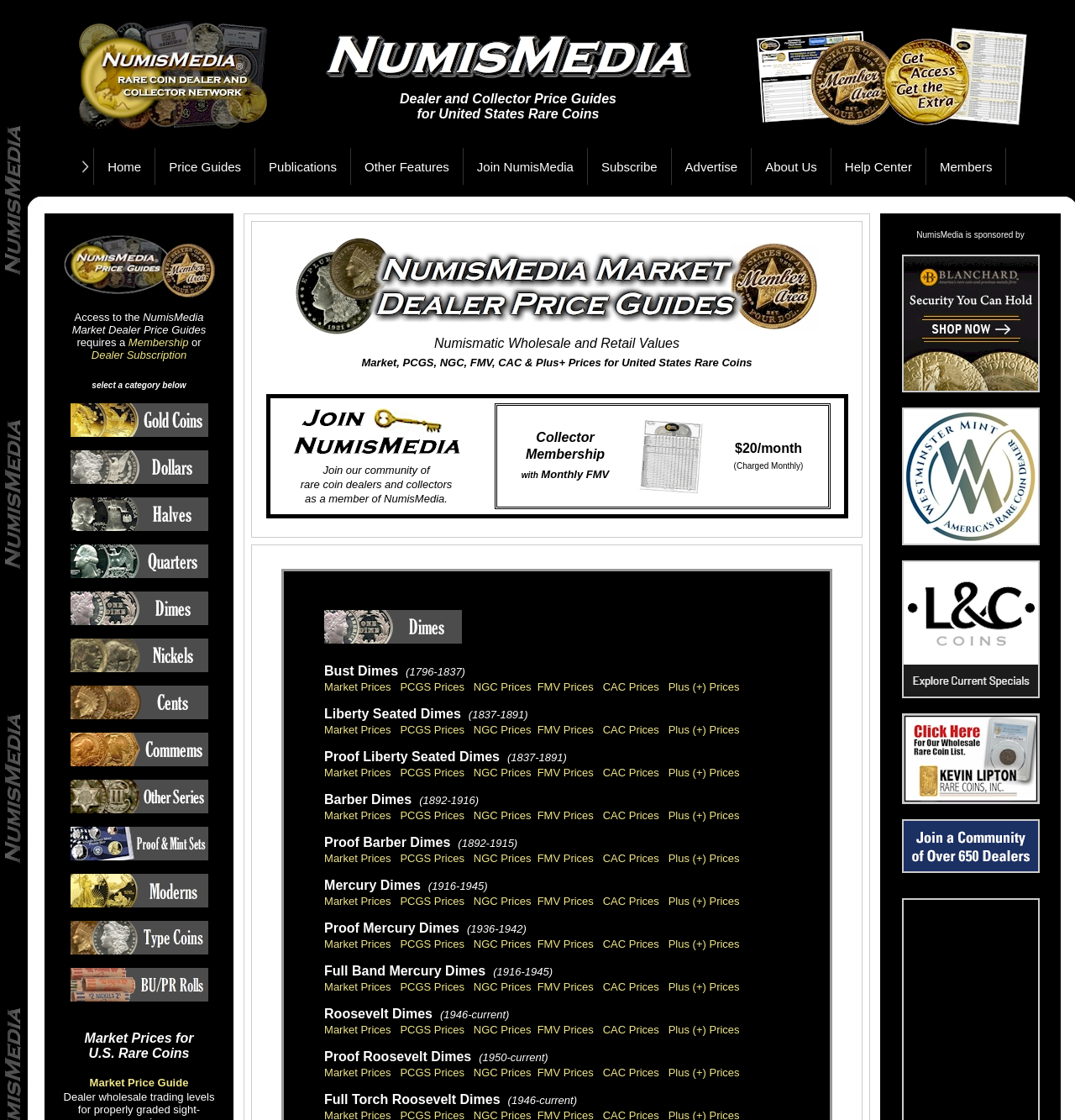Please locate the bounding box coordinates for the element that should be clicked to achieve the following instruction: "Go to the Home page". Ensure the coordinates are given as four float numbers between 0 and 1, i.e., [left, top, right, bottom].

[0.088, 0.132, 0.144, 0.166]